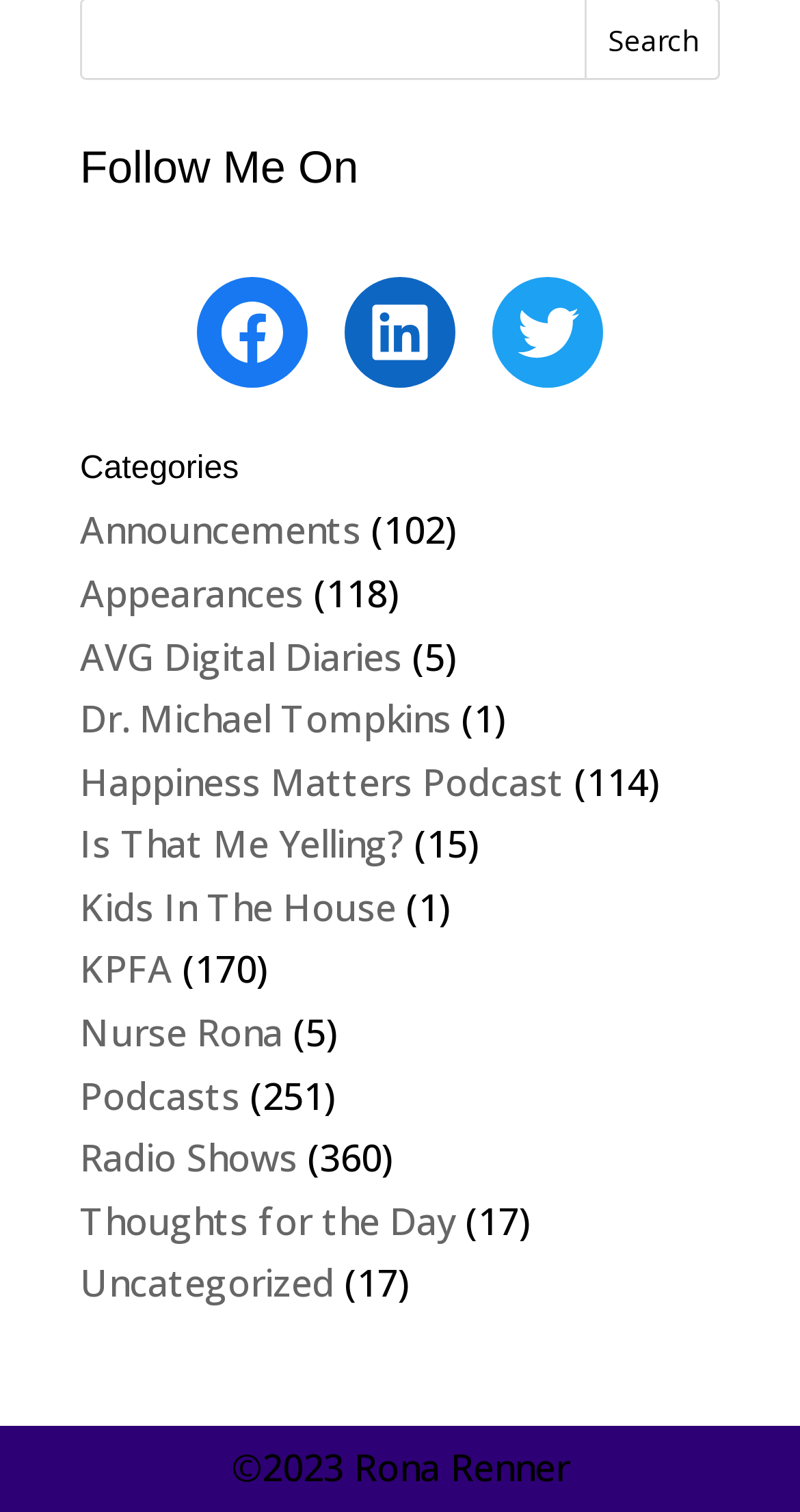What is the name of the podcast mentioned on this website?
We need a detailed and meticulous answer to the question.

One of the links under the 'Categories' heading is 'Happiness Matters Podcast', which suggests that this is the name of a podcast mentioned on this website.